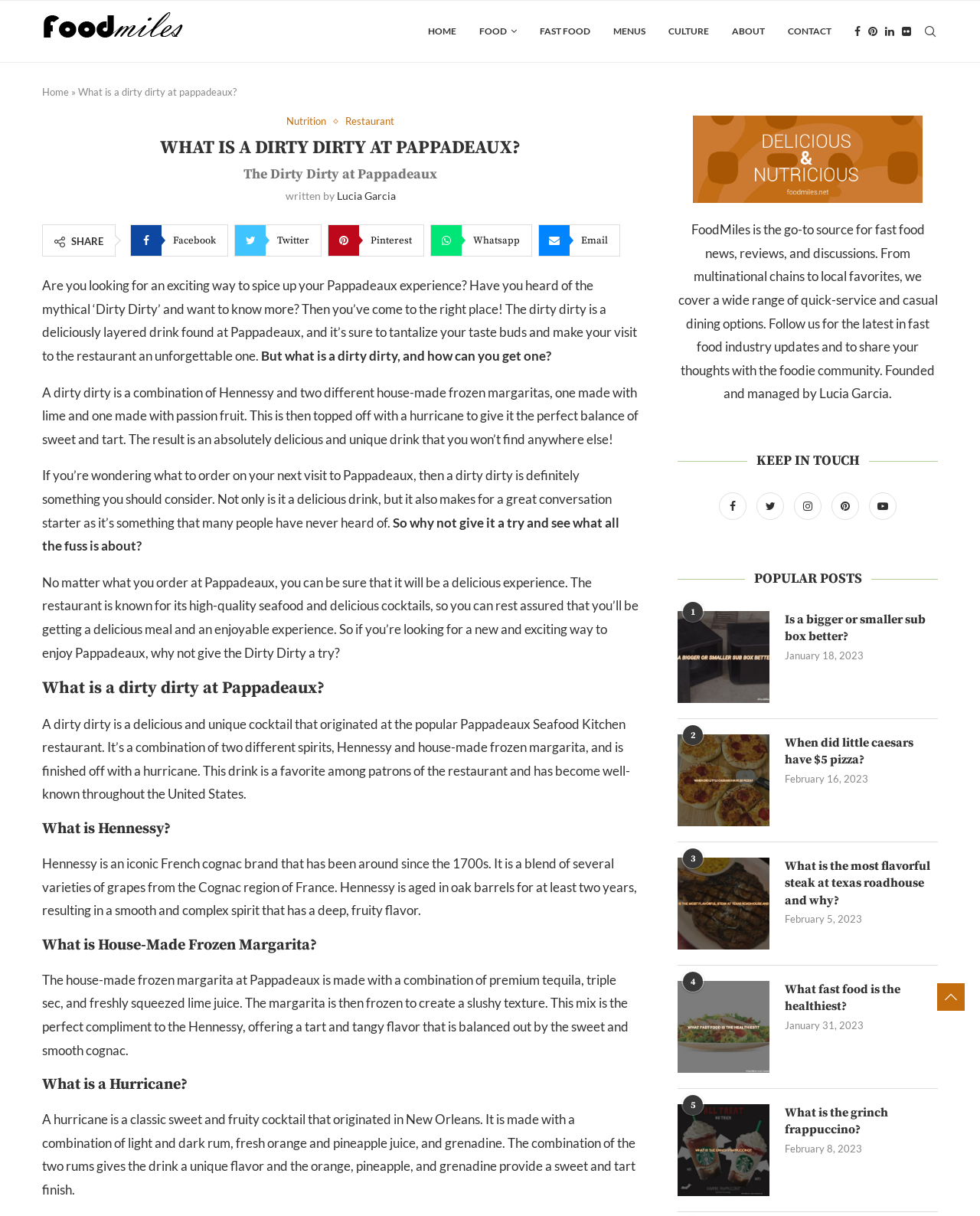Please provide the main heading of the webpage content.

WHAT IS A DIRTY DIRTY AT PAPPADEAUX?